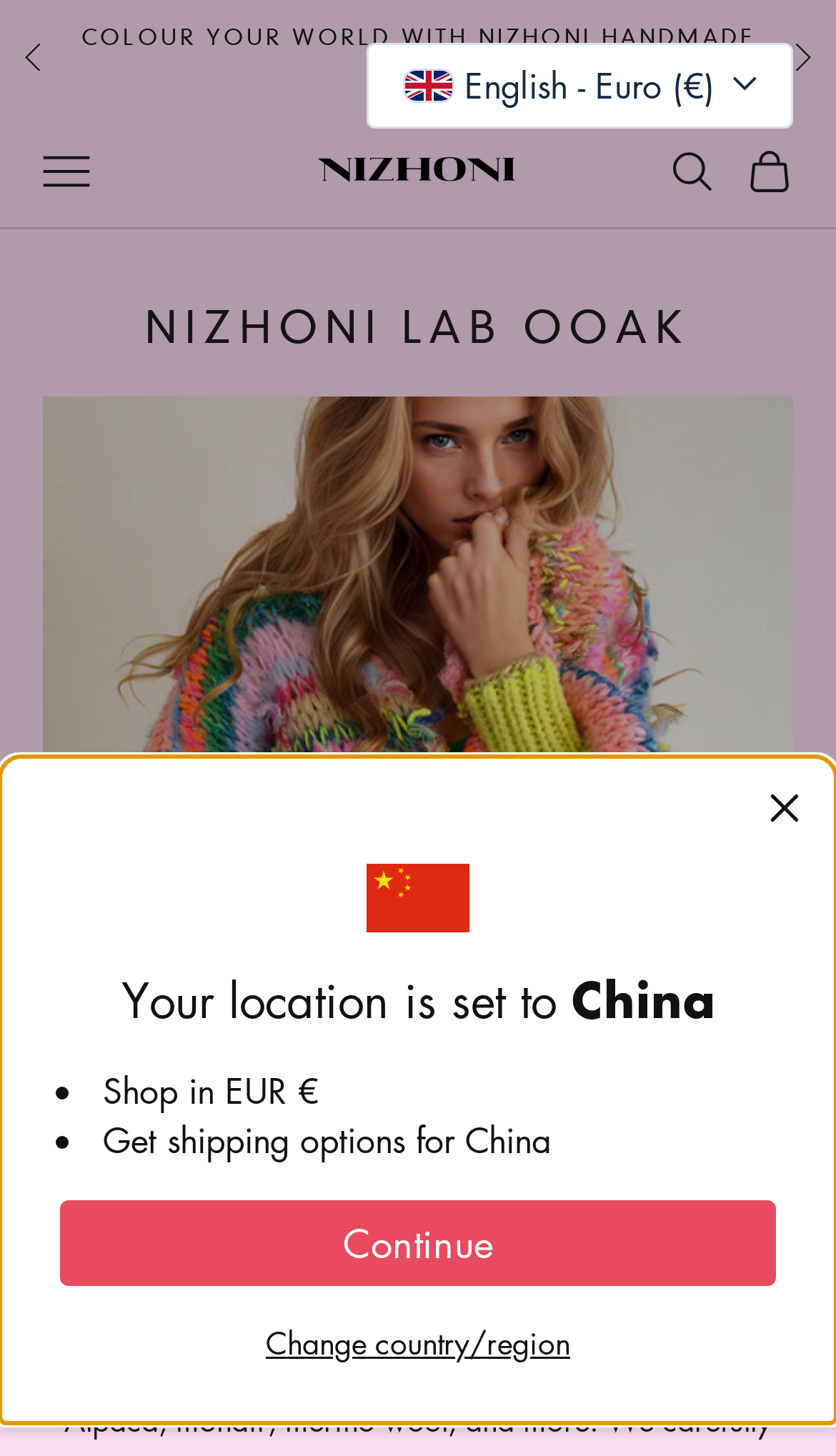What is the purpose of the 'Dismiss' button?
Refer to the image and provide a thorough answer to the question.

I inferred the purpose of the 'Dismiss' button by analyzing its context. It is located next to the text 'Your location is set to China Shop in EUR €', which suggests that it is related to location settings. Therefore, the purpose of the 'Dismiss' button is to dismiss or cancel the current location settings.